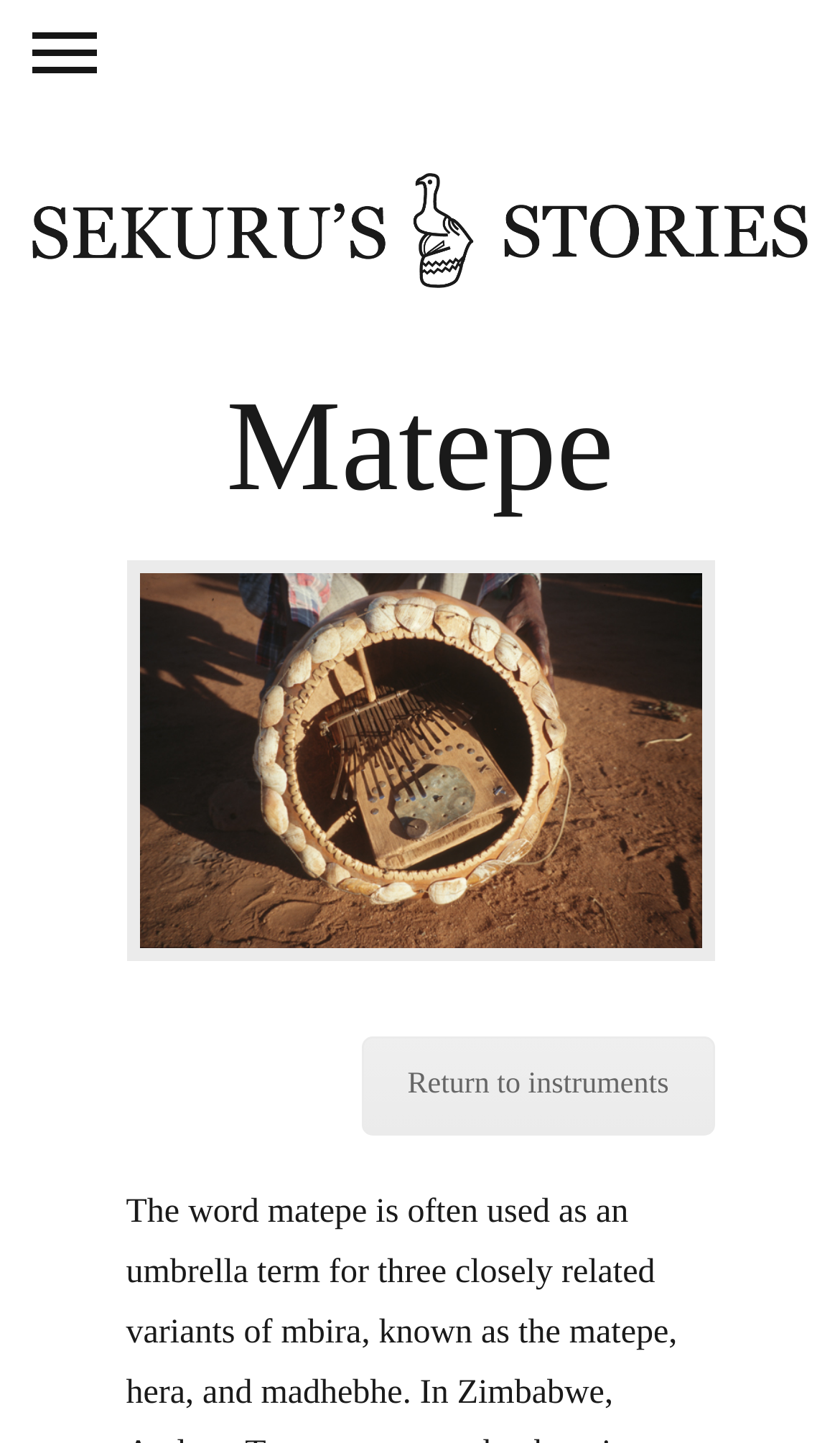Explain the webpage's layout and main content in detail.

The webpage is titled "Matepe : Sekuru's Stories" and features a prominent image at the top left corner, taking up about 10% of the screen width. Below this image, there is a heading that reads "Sekuru's Stories" in a larger font, which is also a link. This heading spans almost the entire width of the screen.

Further down, there is another heading that reads "Matepe", which takes up the full width of the screen. Below this, there is a large figure that occupies about 70% of the screen width and 25% of the screen height. This figure contains a link with a long description that includes several keywords such as "matepe", "Sekuru's Stories", "Lucy Duran", and "BBC".

At the bottom right corner of the screen, there is a link that reads "Return to instruments". The webpage has a total of 3 images, 4 headings, and 4 links. The layout is organized, with clear headings and concise text, making it easy to navigate.